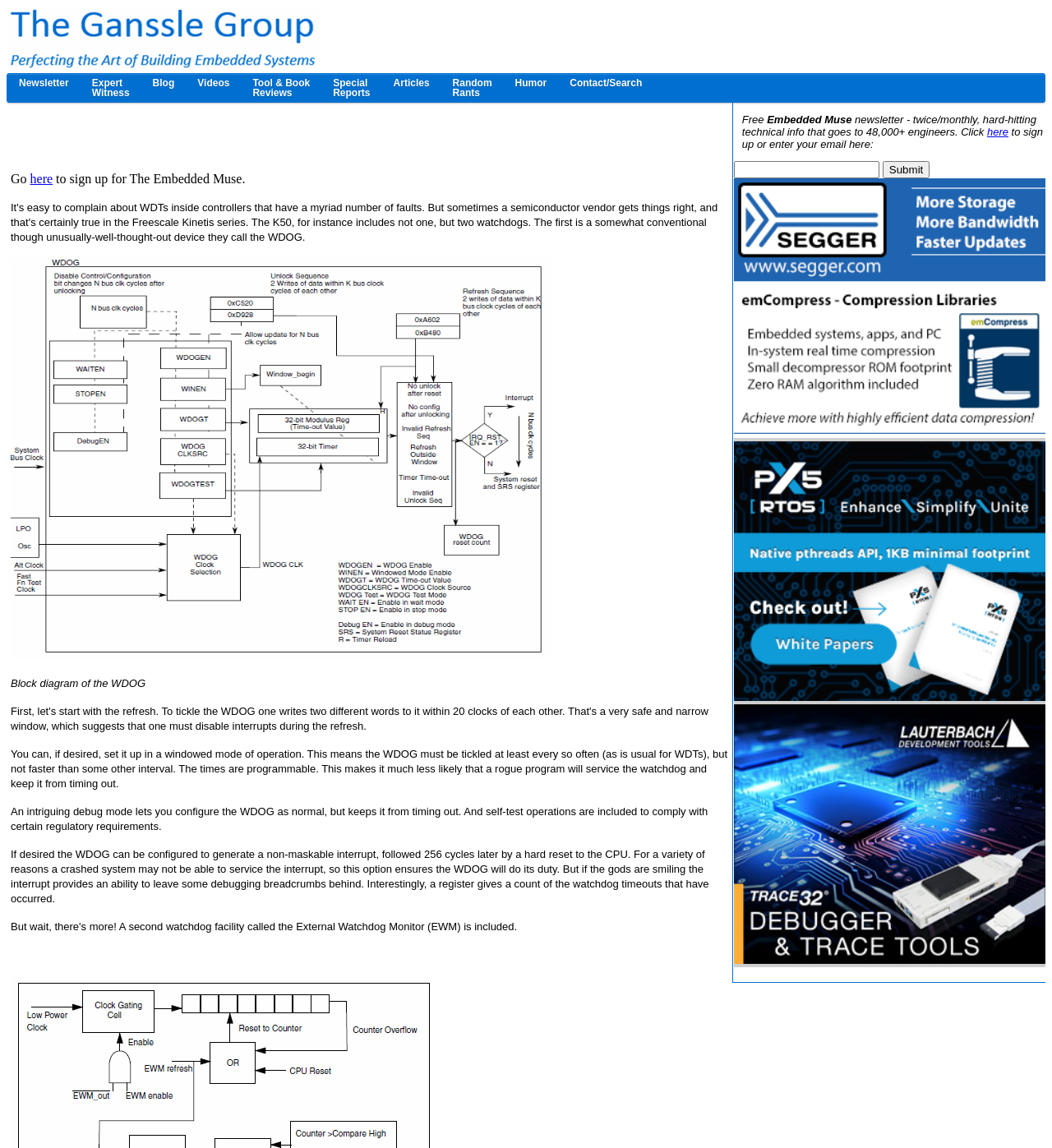Identify the bounding box coordinates of the region I need to click to complete this instruction: "Click on the link 'Suna Said Maslin'".

None